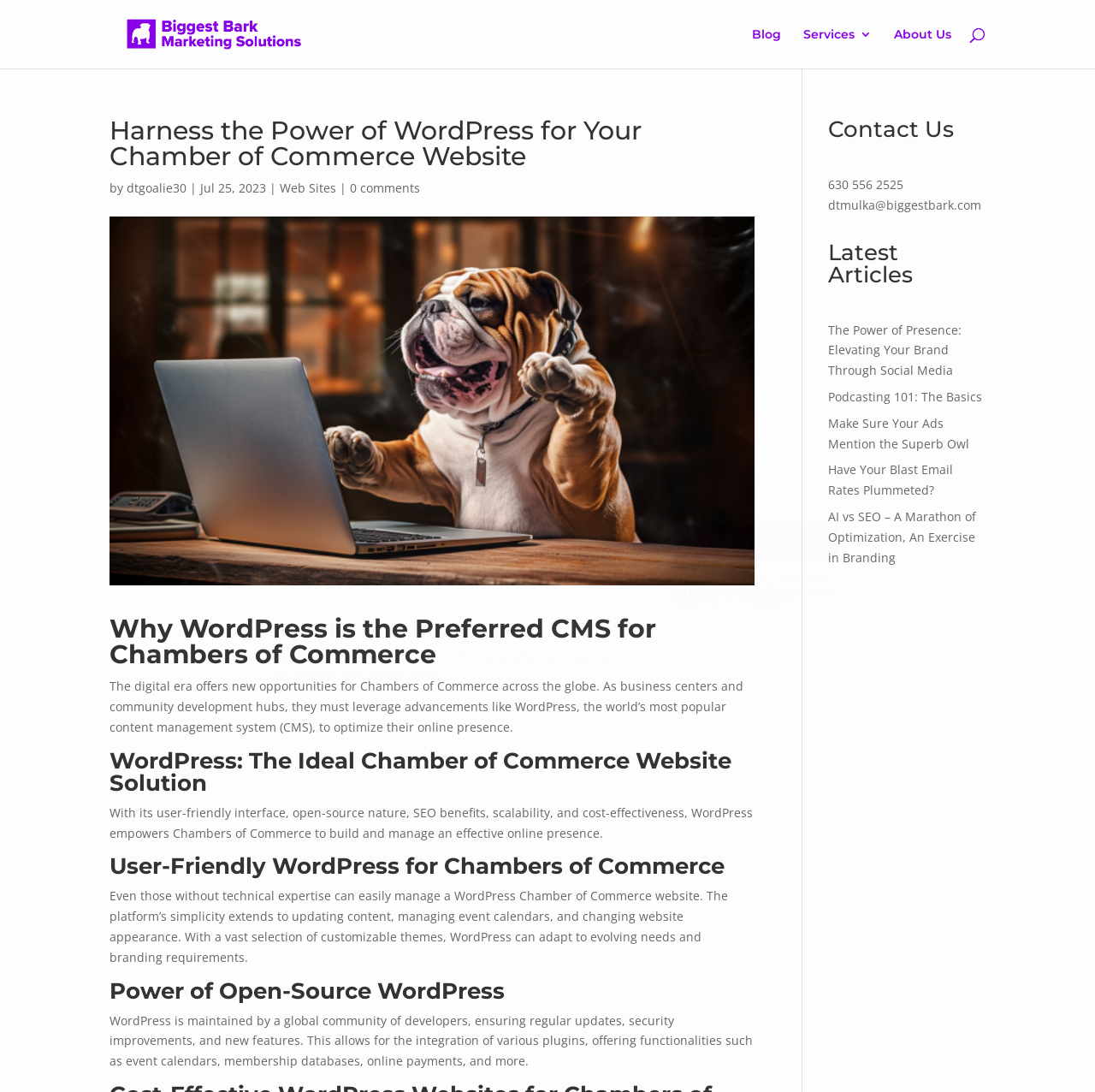Please locate the bounding box coordinates for the element that should be clicked to achieve the following instruction: "Read the latest article 'The Power of Presence: Elevating Your Brand Through Social Media'". Ensure the coordinates are given as four float numbers between 0 and 1, i.e., [left, top, right, bottom].

[0.756, 0.294, 0.878, 0.347]